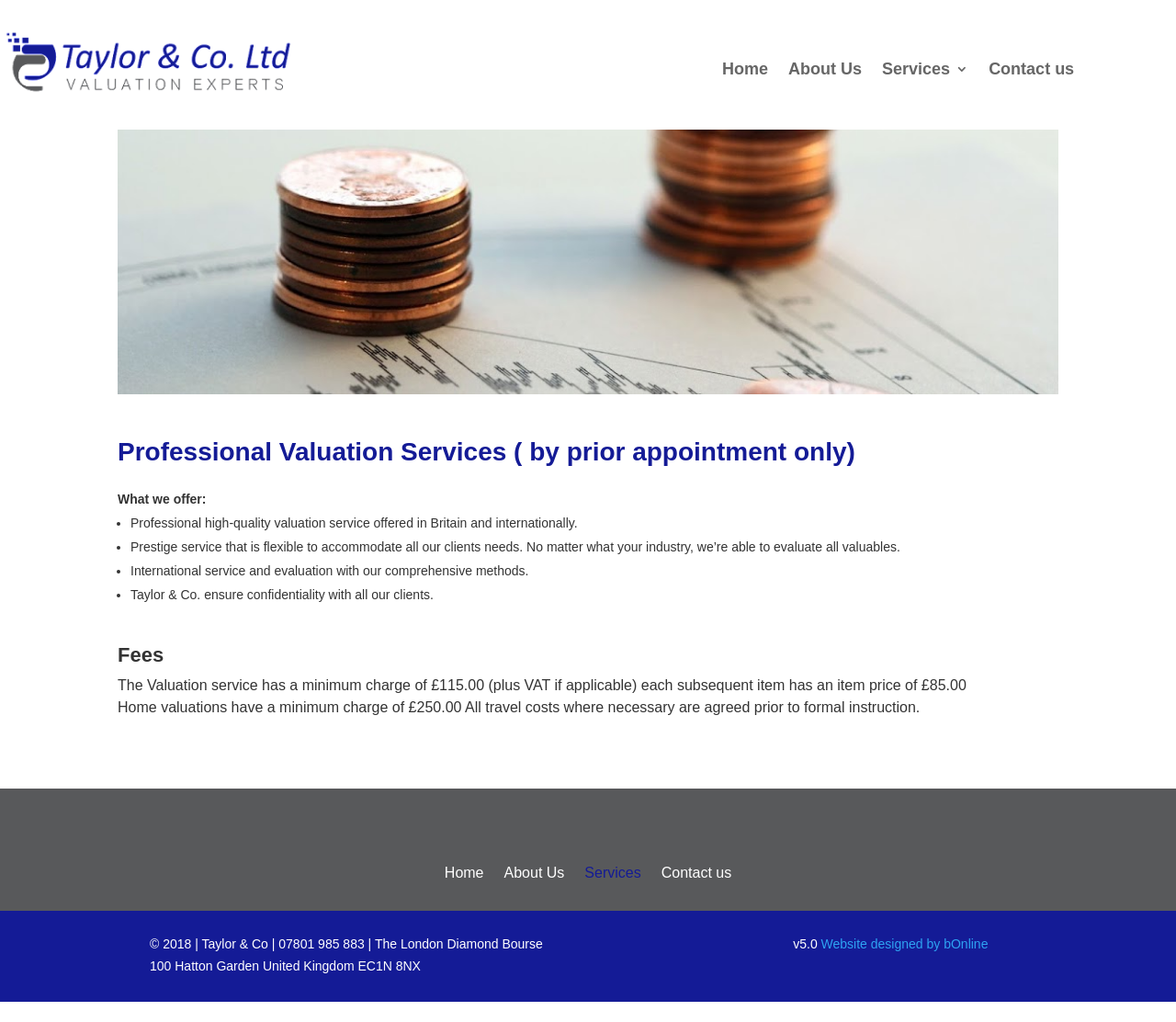What is the version of the website?
Look at the screenshot and provide an in-depth answer.

At the bottom of the webpage, there is a text 'v5.0' which indicates the version of the website.